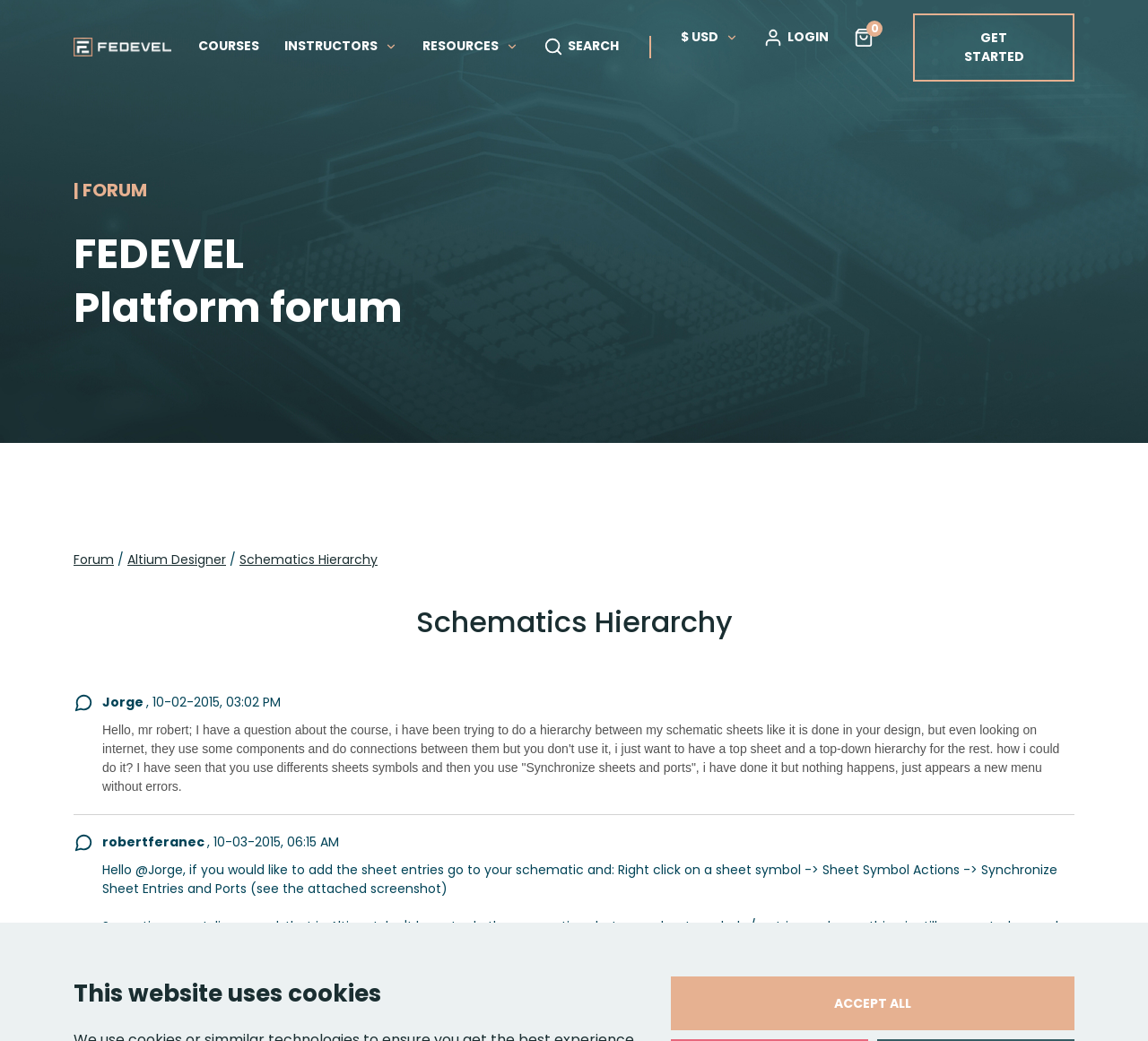Identify the bounding box coordinates of the HTML element based on this description: "COURSES".

[0.173, 0.035, 0.226, 0.053]